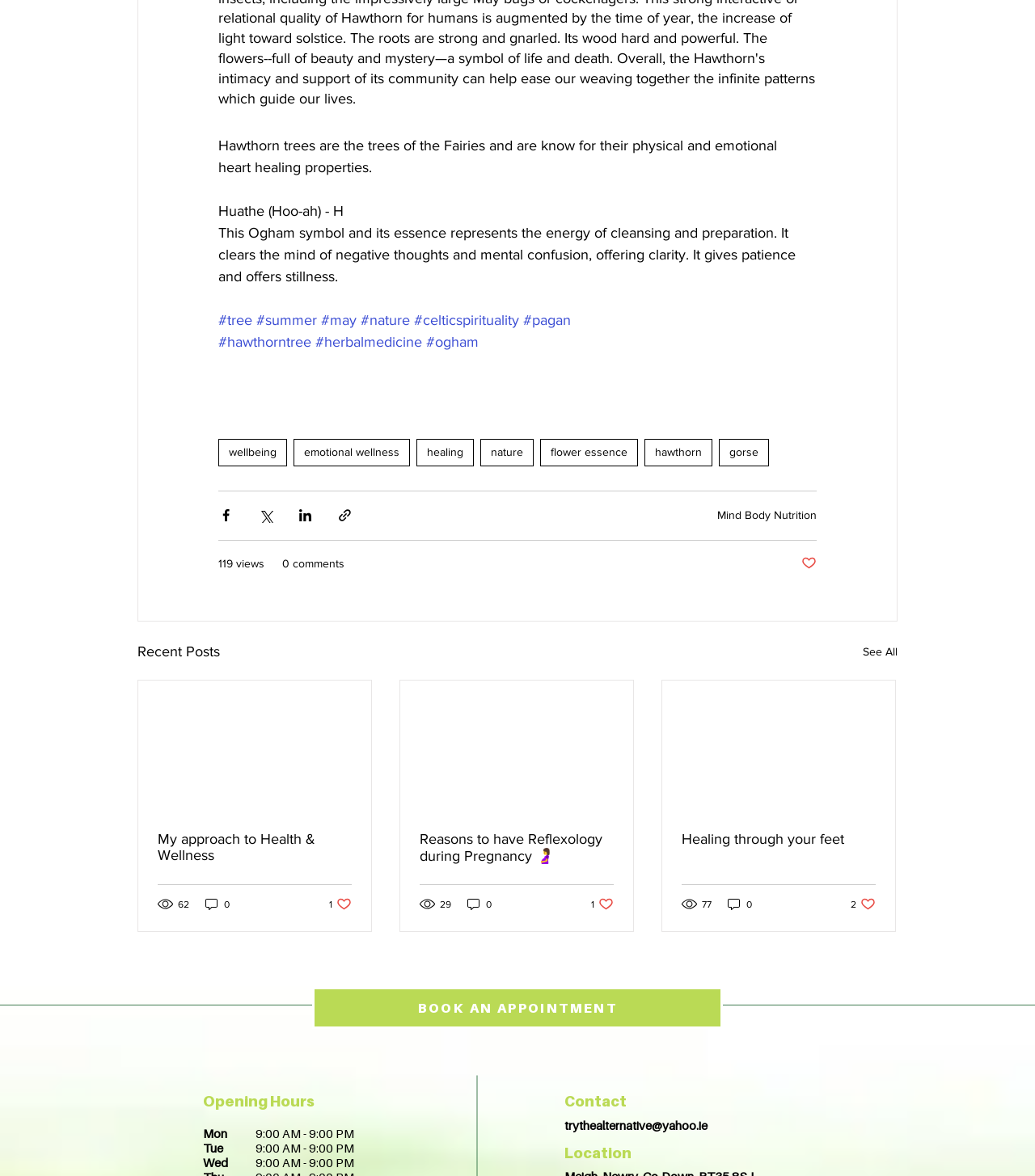Find the bounding box coordinates of the clickable area that will achieve the following instruction: "Go to the 'Products' page".

None